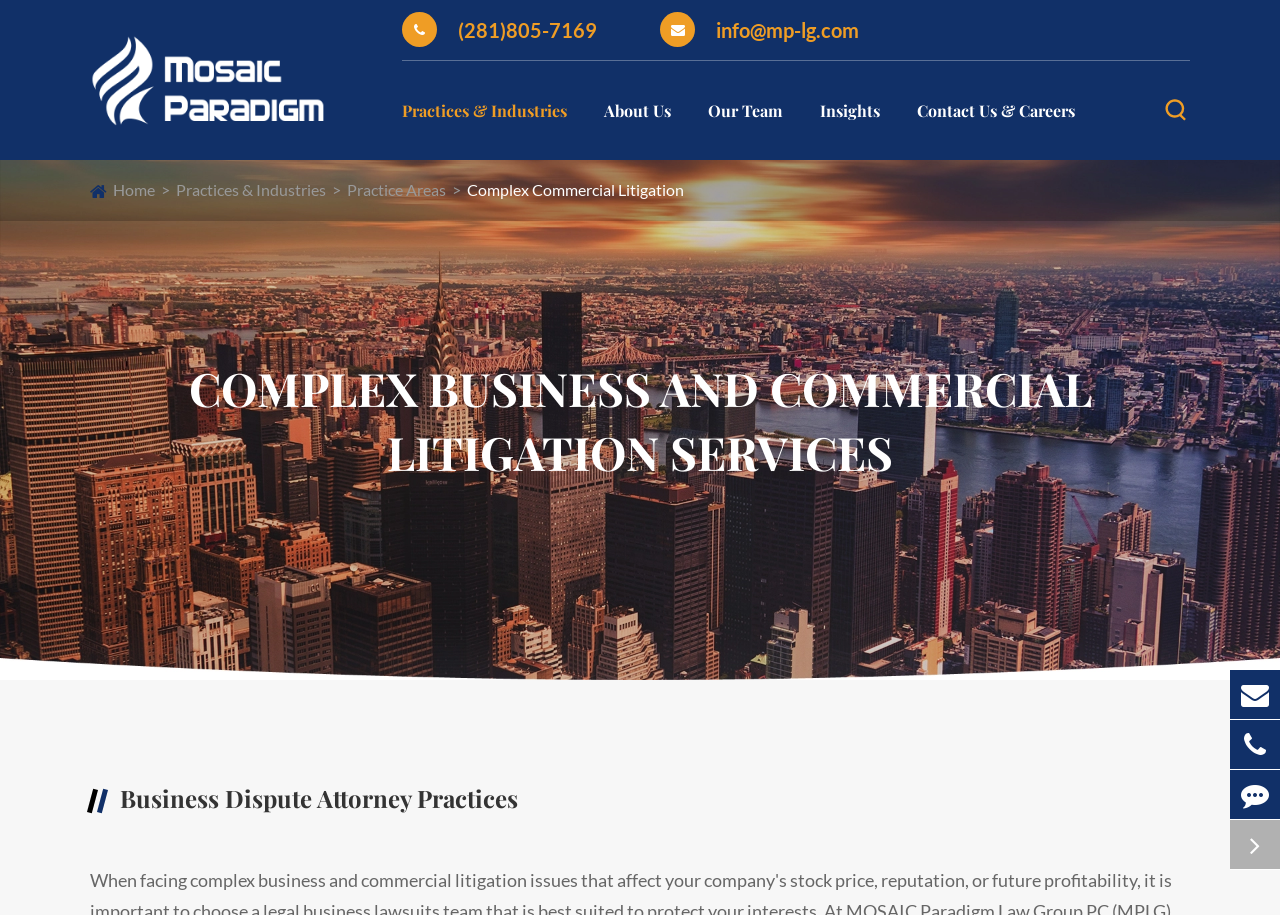What is the main service offered?
Answer the question with a single word or phrase, referring to the image.

Business Dispute Litigation